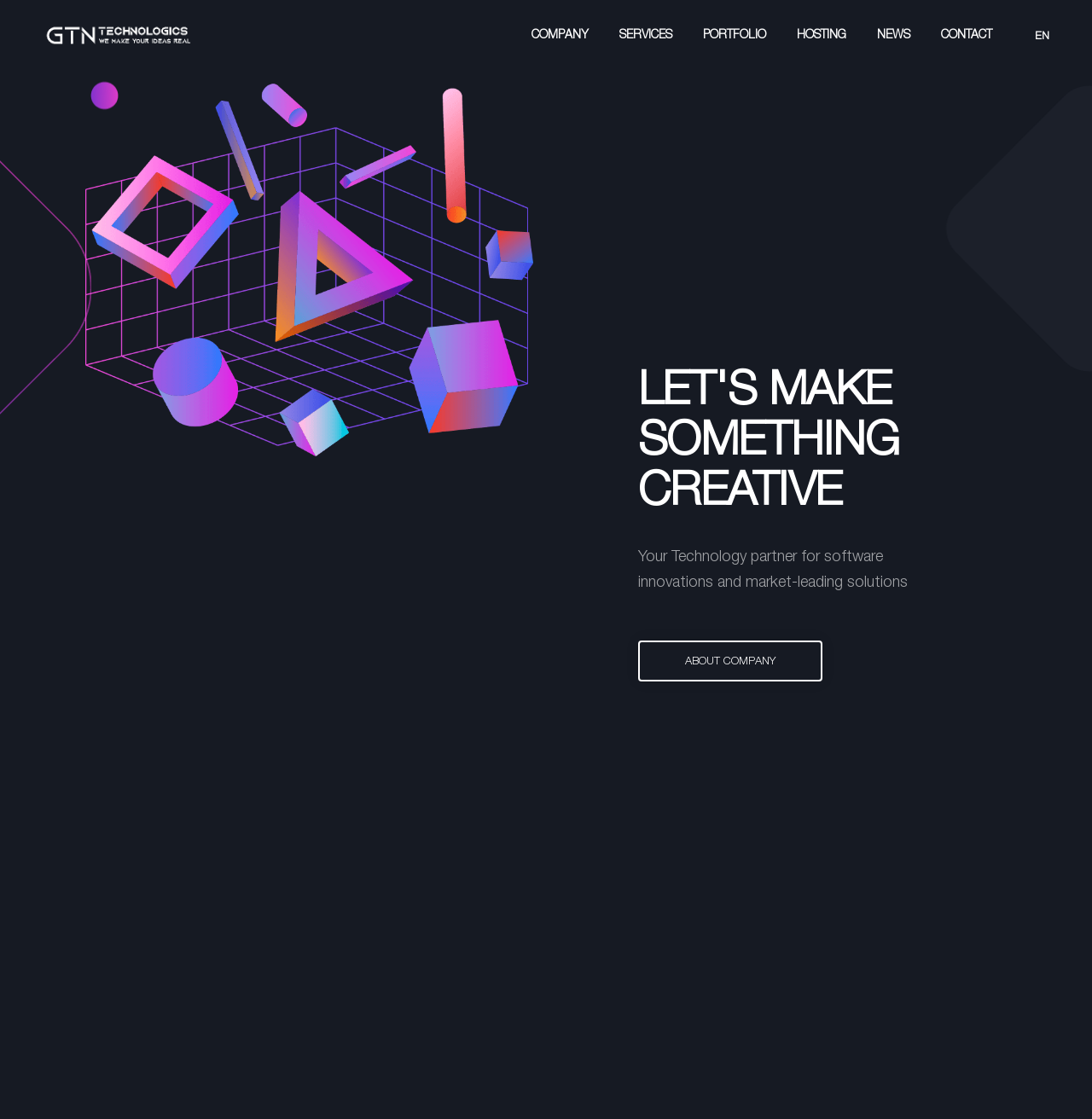Produce an extensive caption that describes everything on the webpage.

The webpage is titled "Home" and features a navigation menu at the top with 7 links: "COMPANY", "SERVICES", "PORTFOLIO", "HOSTING", "NEWS", "CONTACT", and a language selection link "EN" at the far right. 

Below the navigation menu, there is a prominent heading that reads "LET'S MAKE SOMETHING CREATIVE". 

Underneath the heading, there is a paragraph of text that describes the company as "Your Technology partner for software innovations and market-leading solutions". 

To the left of the paragraph, there is a link to "ABOUT COMPANY".